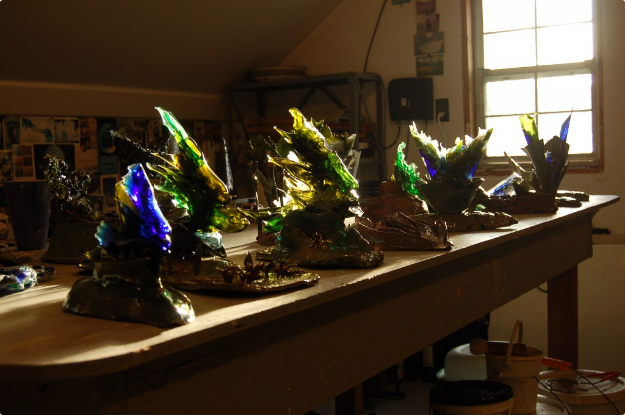What is visible in the background of the studio?
Use the image to answer the question with a single word or phrase.

Shelves with tools and materials